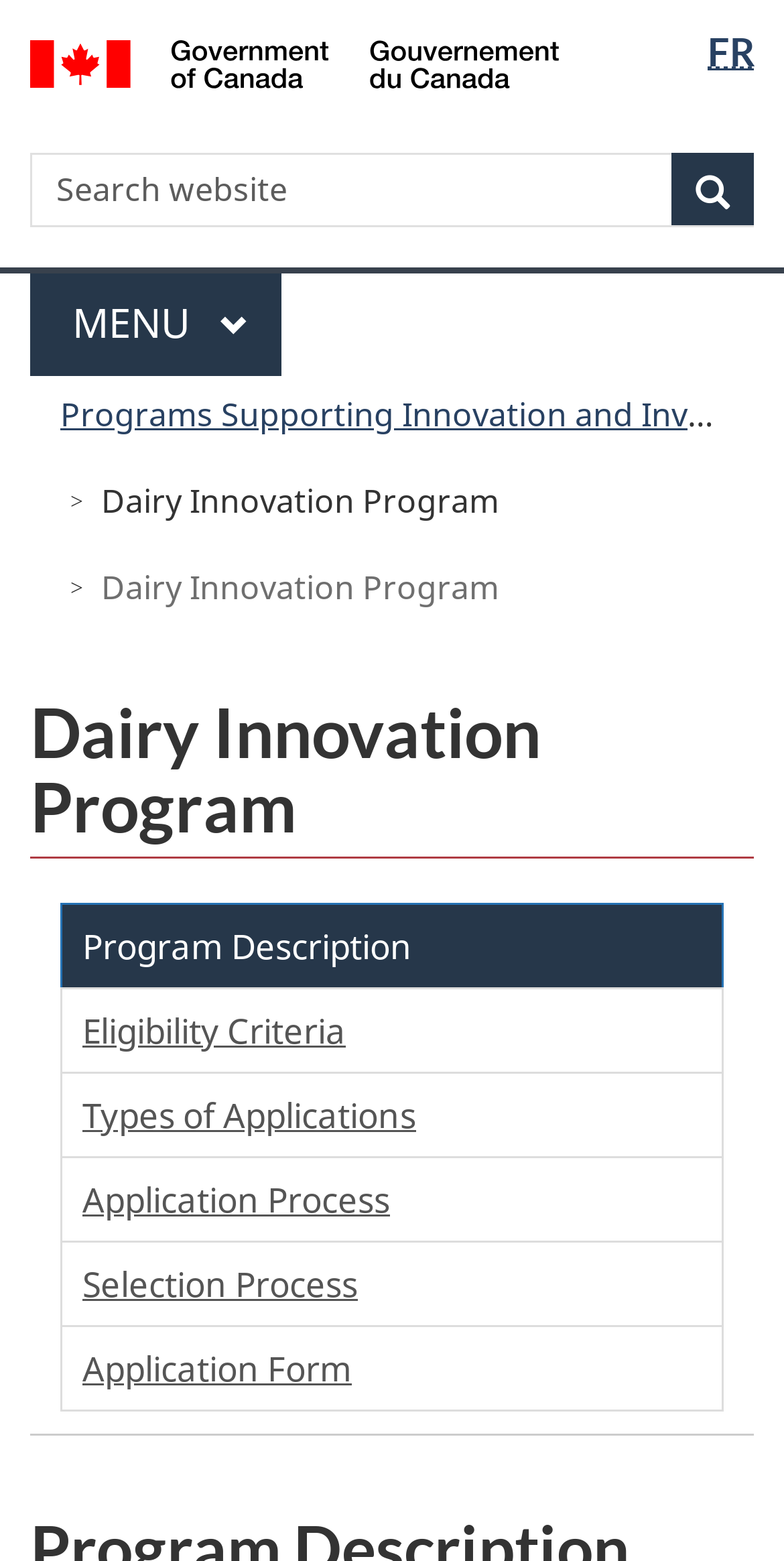Answer with a single word or phrase: 
What is the language selection option?

French